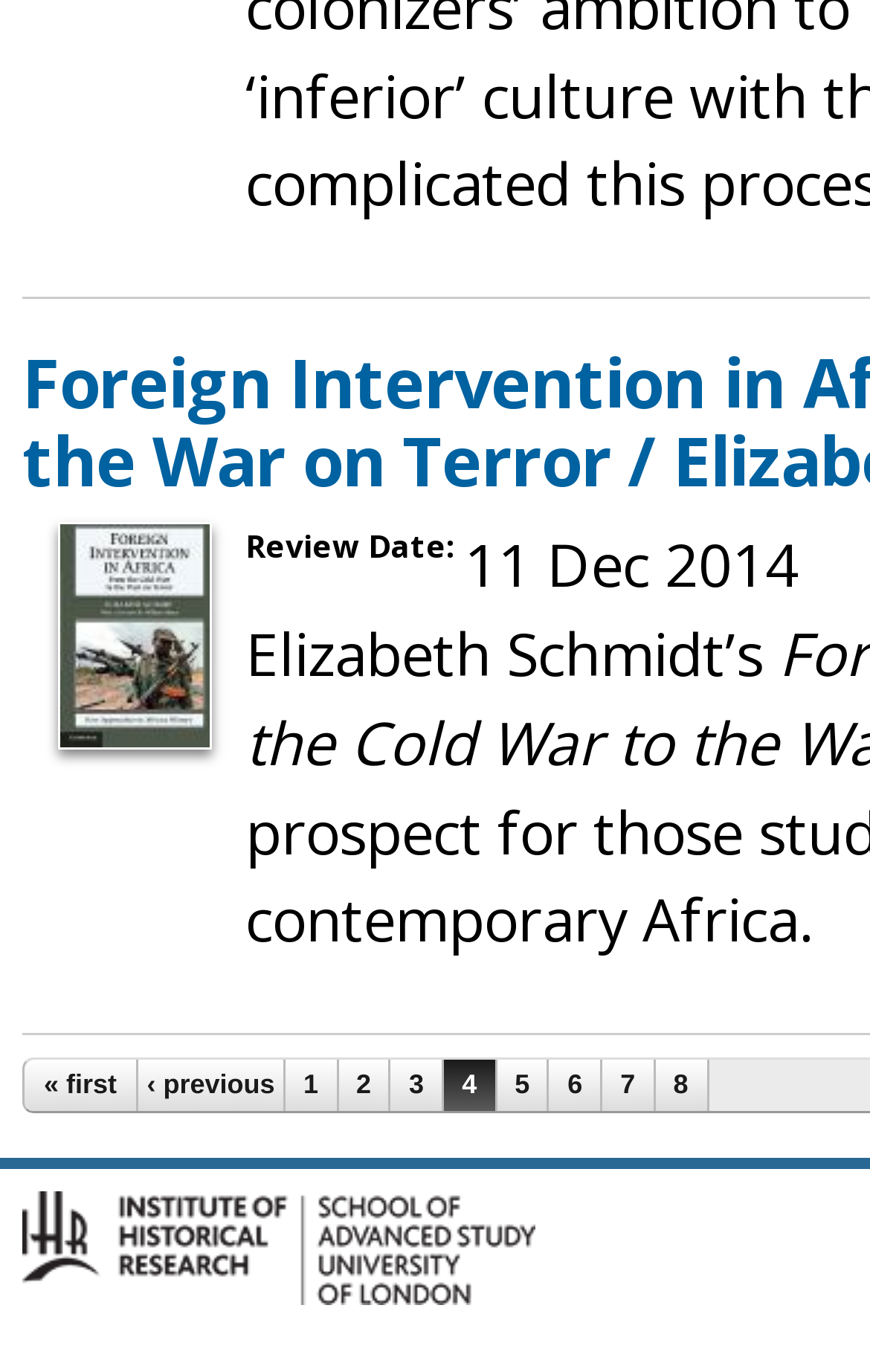What is above the page links?
Please answer the question as detailed as possible.

Above the page links, there is a heading element with the text 'Pages'.